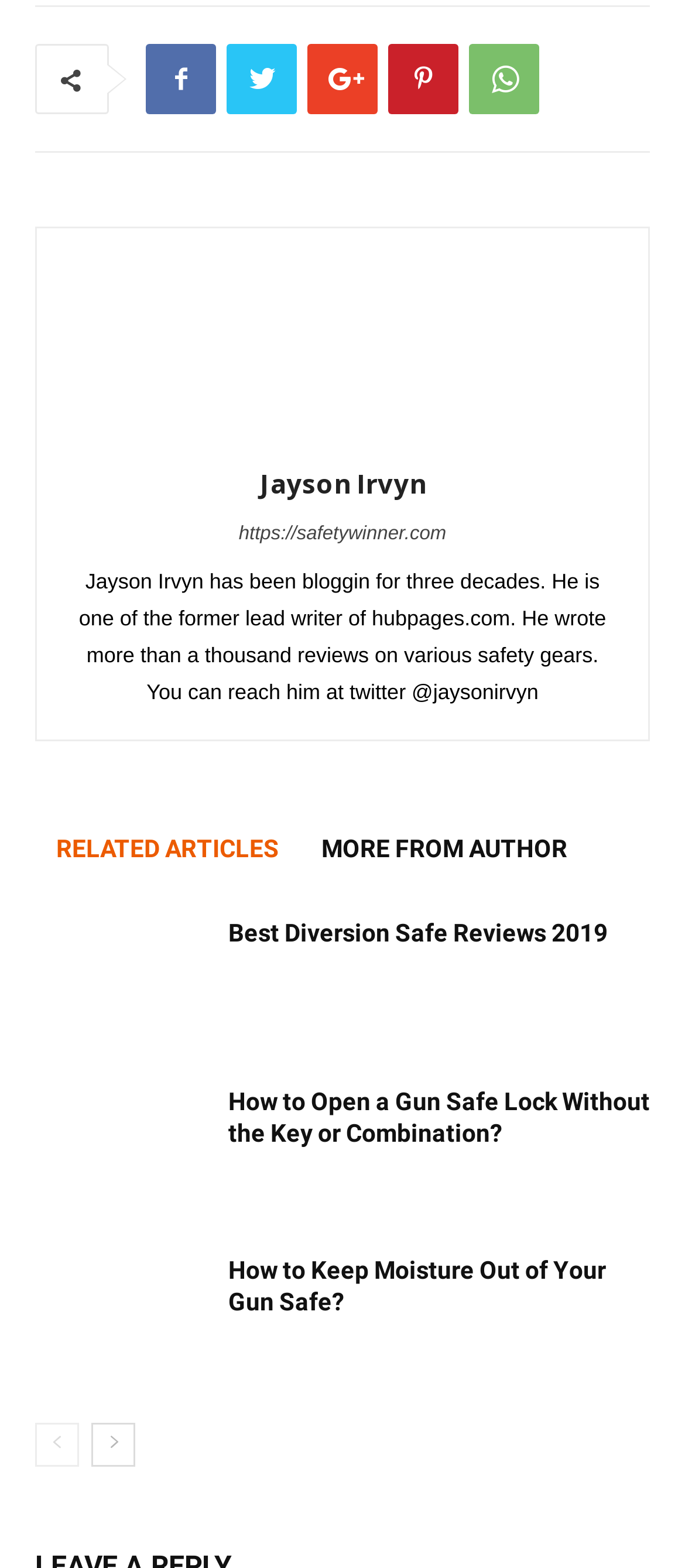Given the content of the image, can you provide a detailed answer to the question?
How can I contact the author?

The author's contact information is mentioned in the footer section, where it says 'You can reach him at twitter @jaysonirvyn'.